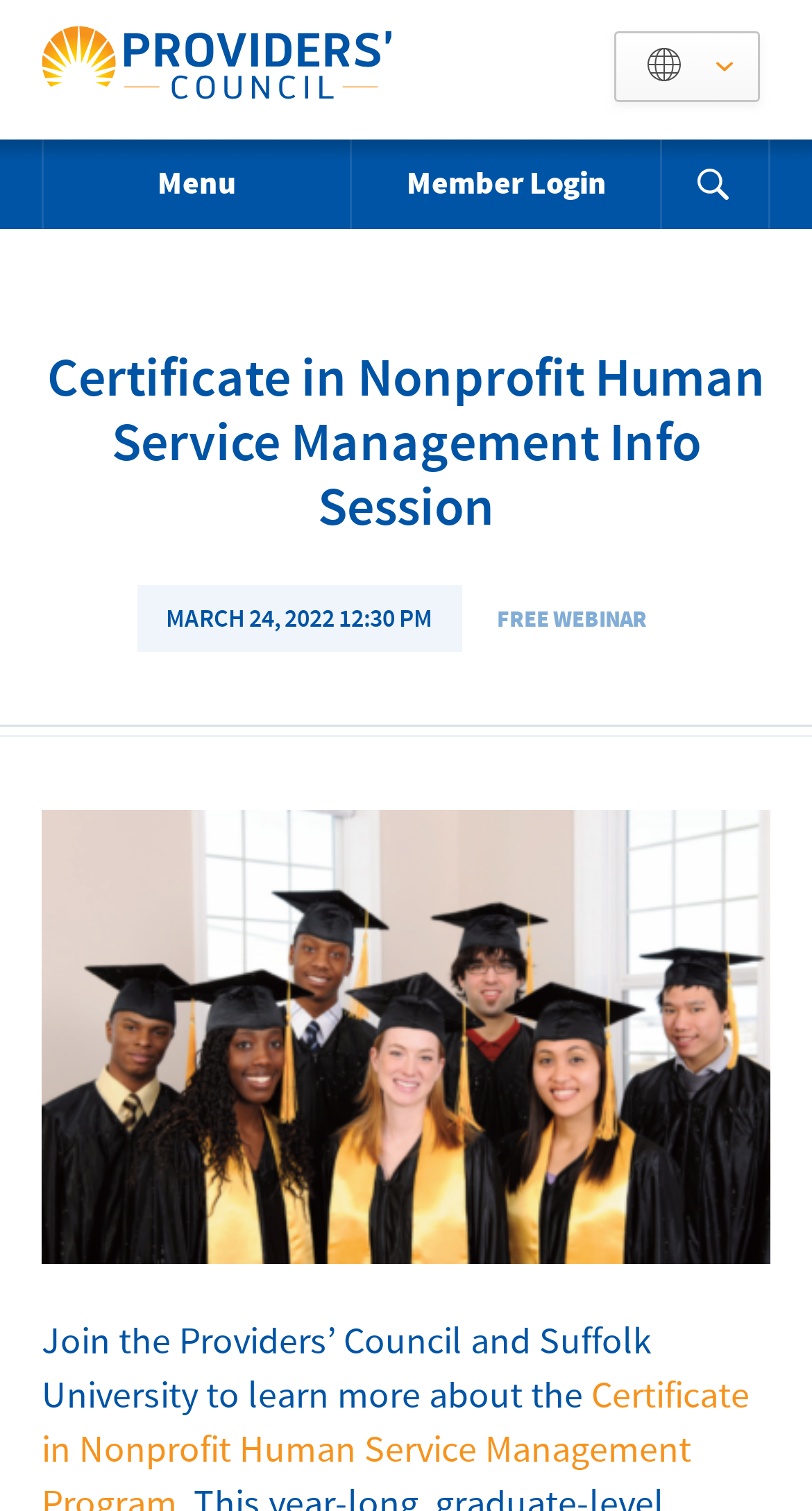Identify the bounding box for the described UI element. Provide the coordinates in (top-left x, top-left y, bottom-right x, bottom-right y) format with values ranging from 0 to 1: Member Login

[0.435, 0.092, 0.813, 0.152]